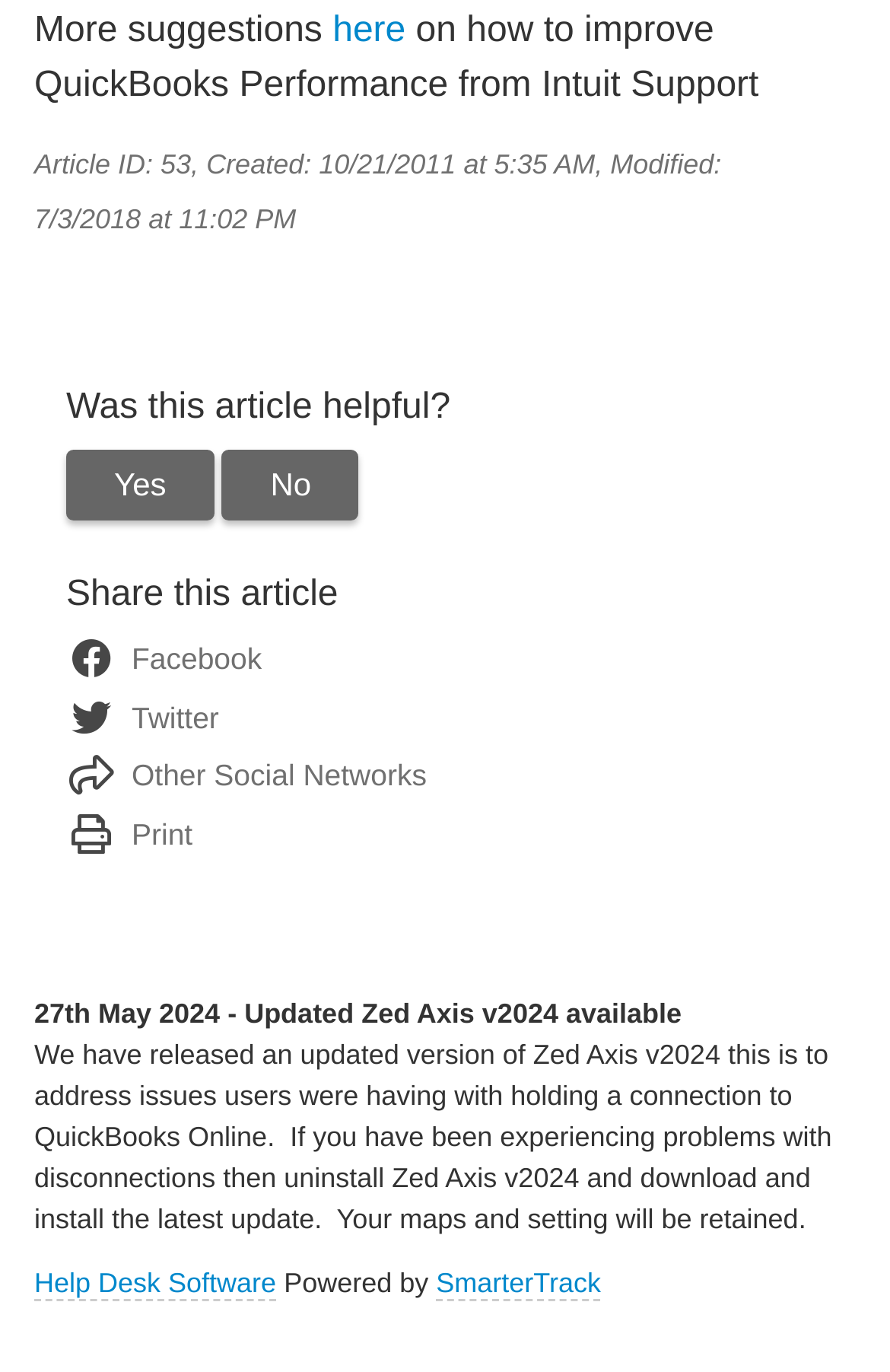What is the purpose of Zed Axis v2024?
From the details in the image, answer the question comprehensively.

The purpose of Zed Axis v2024 can be inferred from the update notification on the webpage, which states that the updated version is released to address issues users were having with holding a connection to QuickBooks Online.